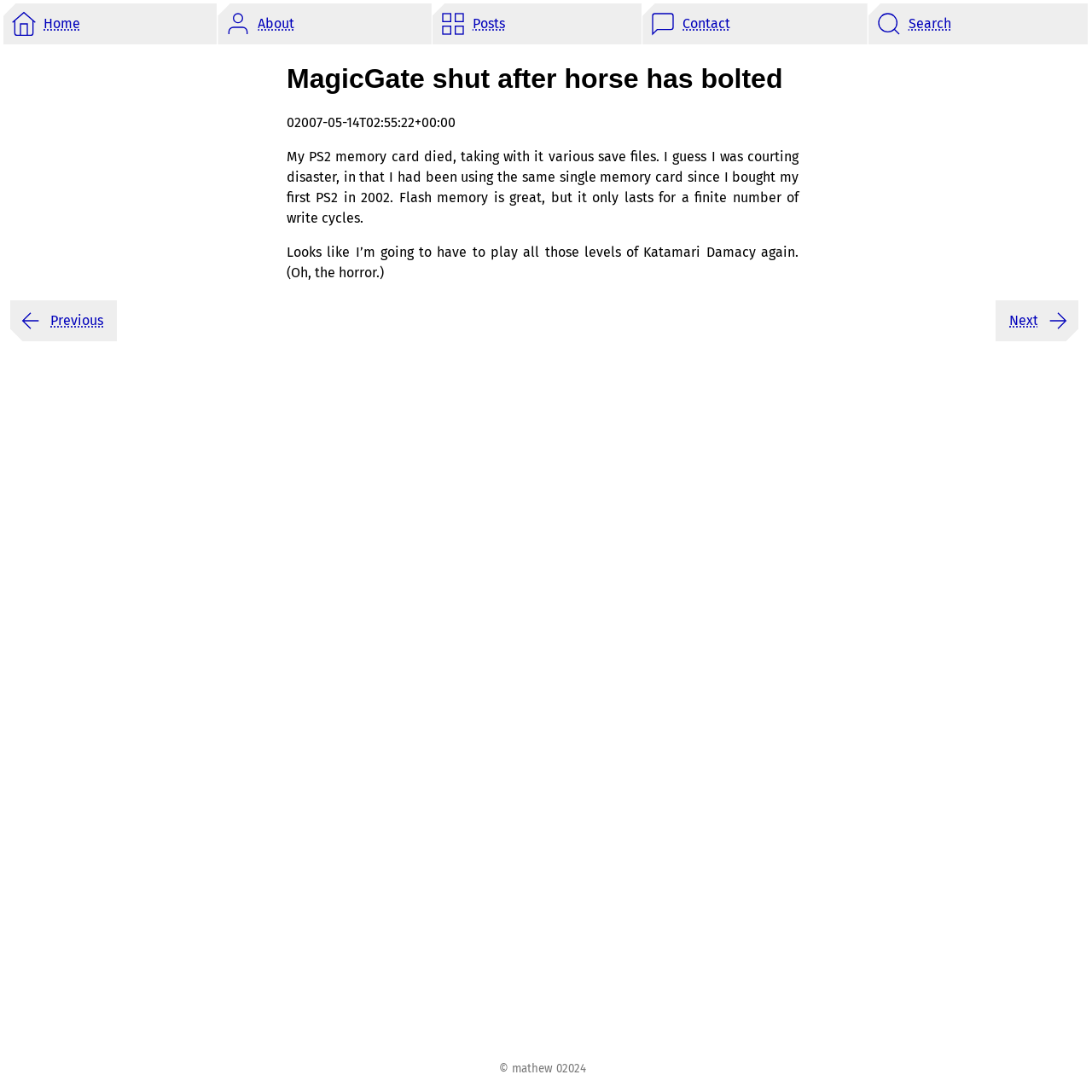Identify the bounding box for the UI element described as: "About". The coordinates should be four float numbers between 0 and 1, i.e., [left, top, right, bottom].

[0.2, 0.003, 0.393, 0.041]